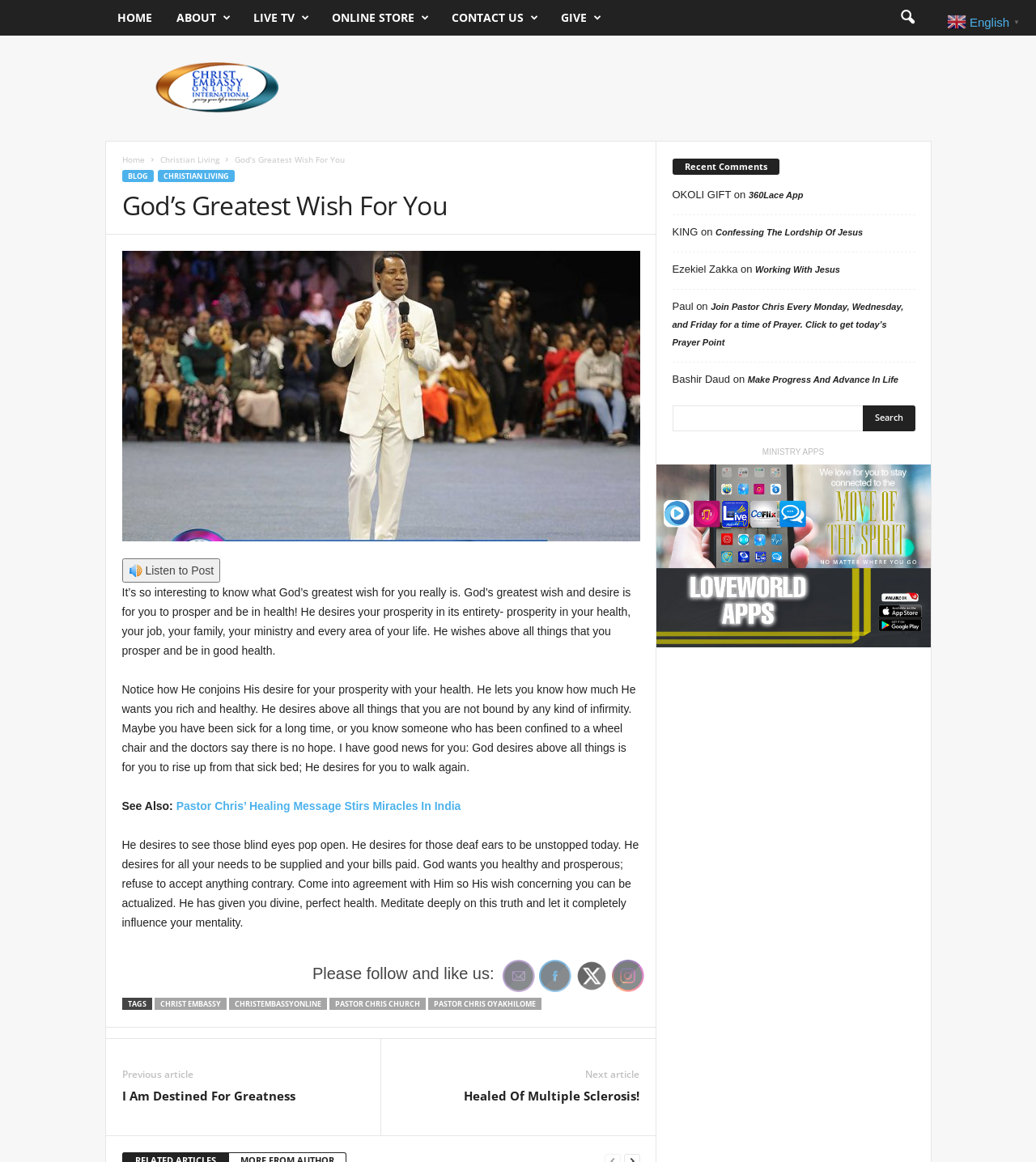Pinpoint the bounding box coordinates of the area that must be clicked to complete this instruction: "Click LIVE TV".

[0.232, 0.0, 0.308, 0.031]